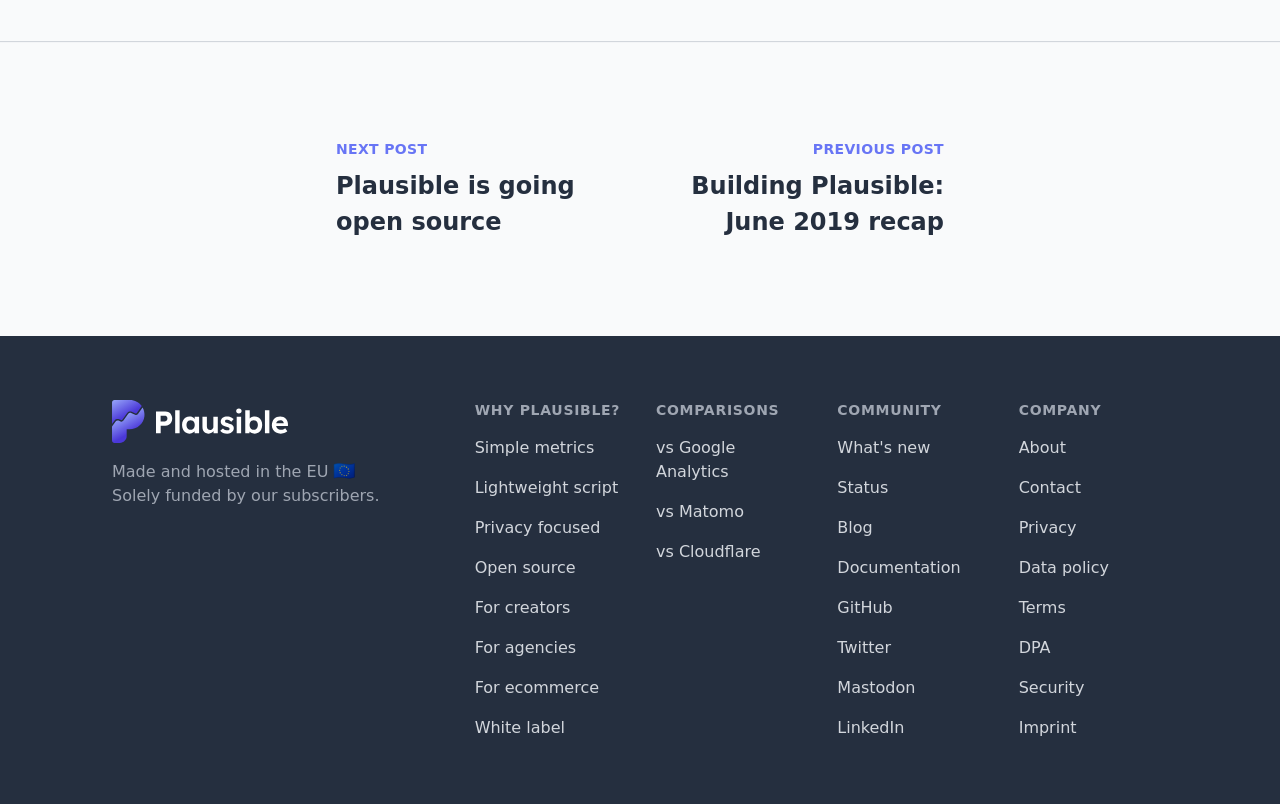Please examine the image and provide a detailed answer to the question: What is the location where Plausible is made and hosted?

I found this answer by looking at the StaticText 'Made and hosted in the EU' which explicitly states the location.